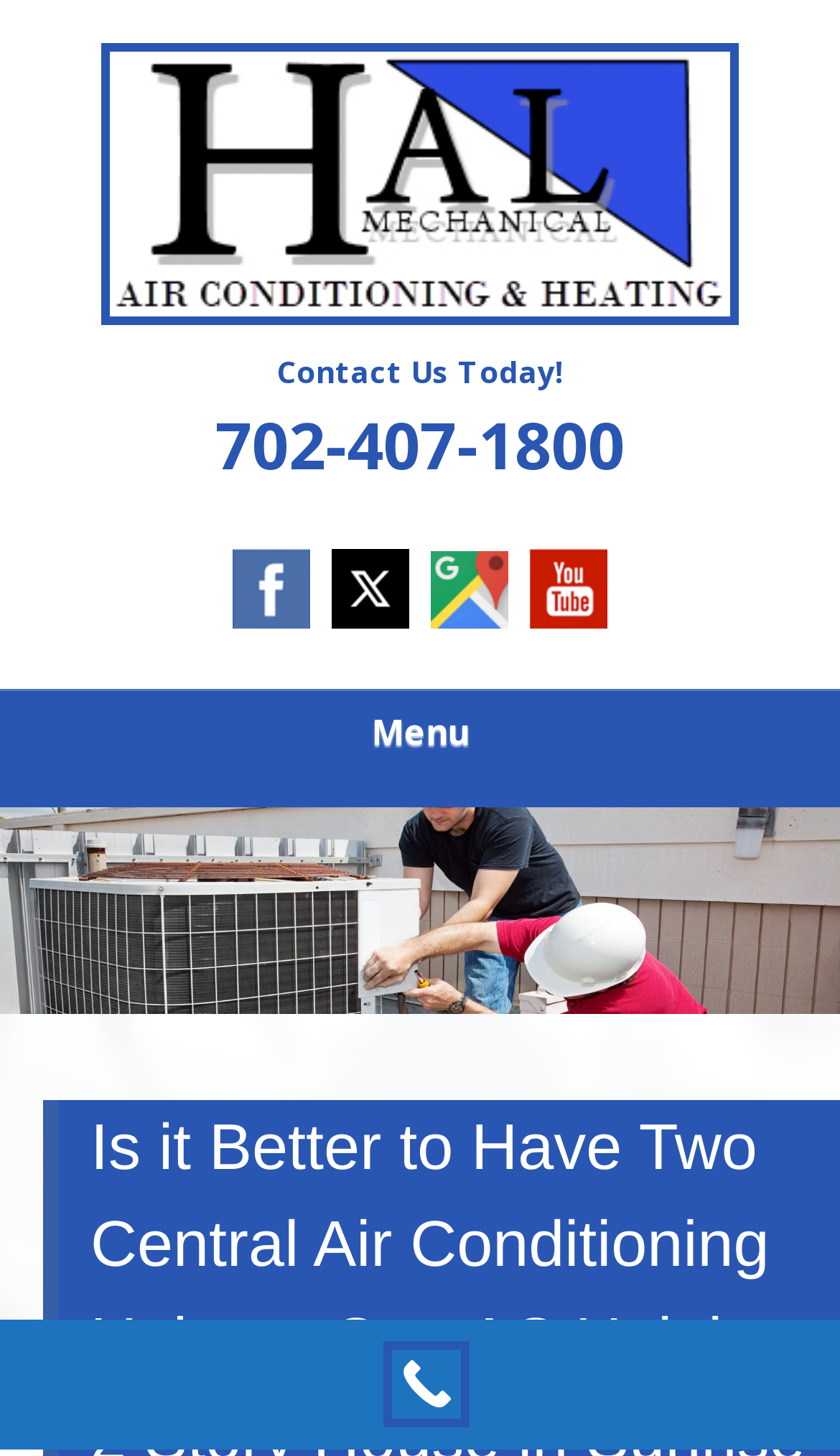Determine the bounding box coordinates of the UI element described below. Use the format (top-left x, top-left y, bottom-right x, bottom-right y) with floating point numbers between 0 and 1: Hal Mechanical HVAC

[0.154, 0.035, 0.897, 0.237]